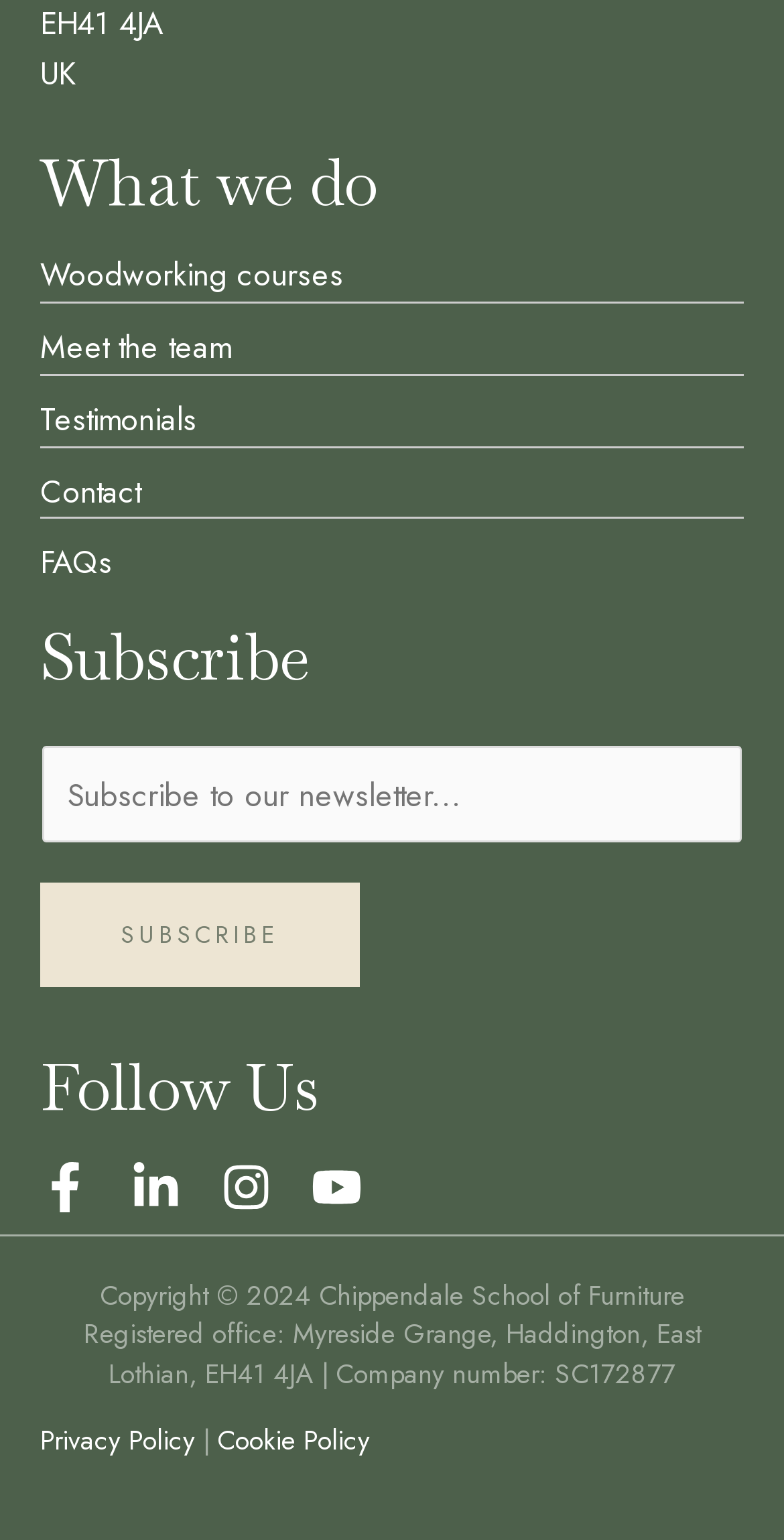Identify the bounding box coordinates of the section to be clicked to complete the task described by the following instruction: "Follow us on Facebook". The coordinates should be four float numbers between 0 and 1, formatted as [left, top, right, bottom].

[0.051, 0.754, 0.115, 0.787]